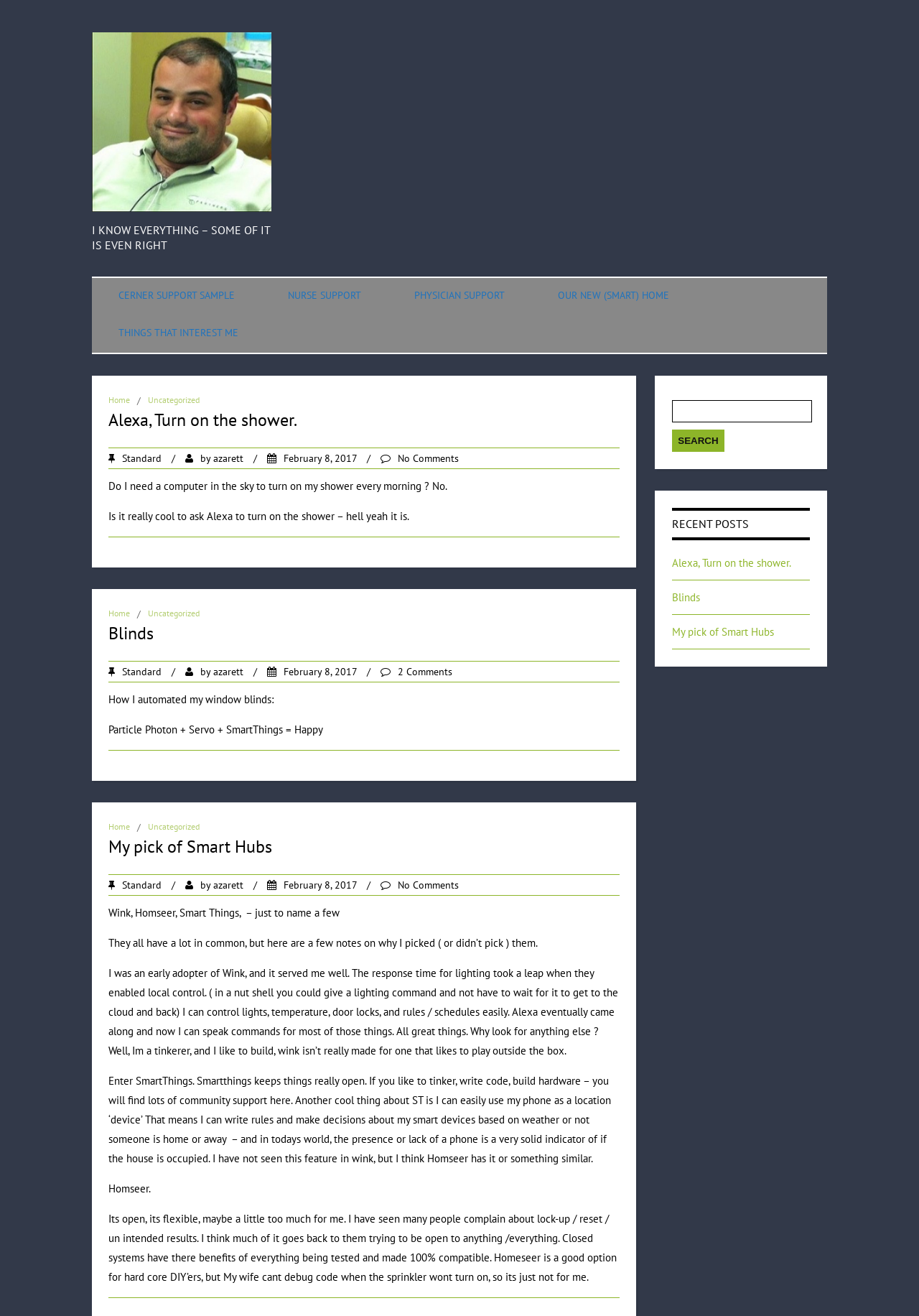Please find and report the bounding box coordinates of the element to click in order to perform the following action: "Click the 'Logo' link". The coordinates should be expressed as four float numbers between 0 and 1, in the format [left, top, right, bottom].

[0.1, 0.133, 0.295, 0.169]